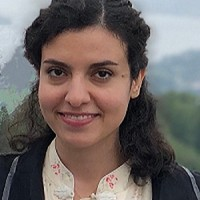What is the background of the image?
Please provide a comprehensive answer based on the information in the image.

The caption describes the background of the image as a 'blurred backdrop of green hills and overcast skies', which indicates that the background is a natural scenery with hills and cloudy skies.